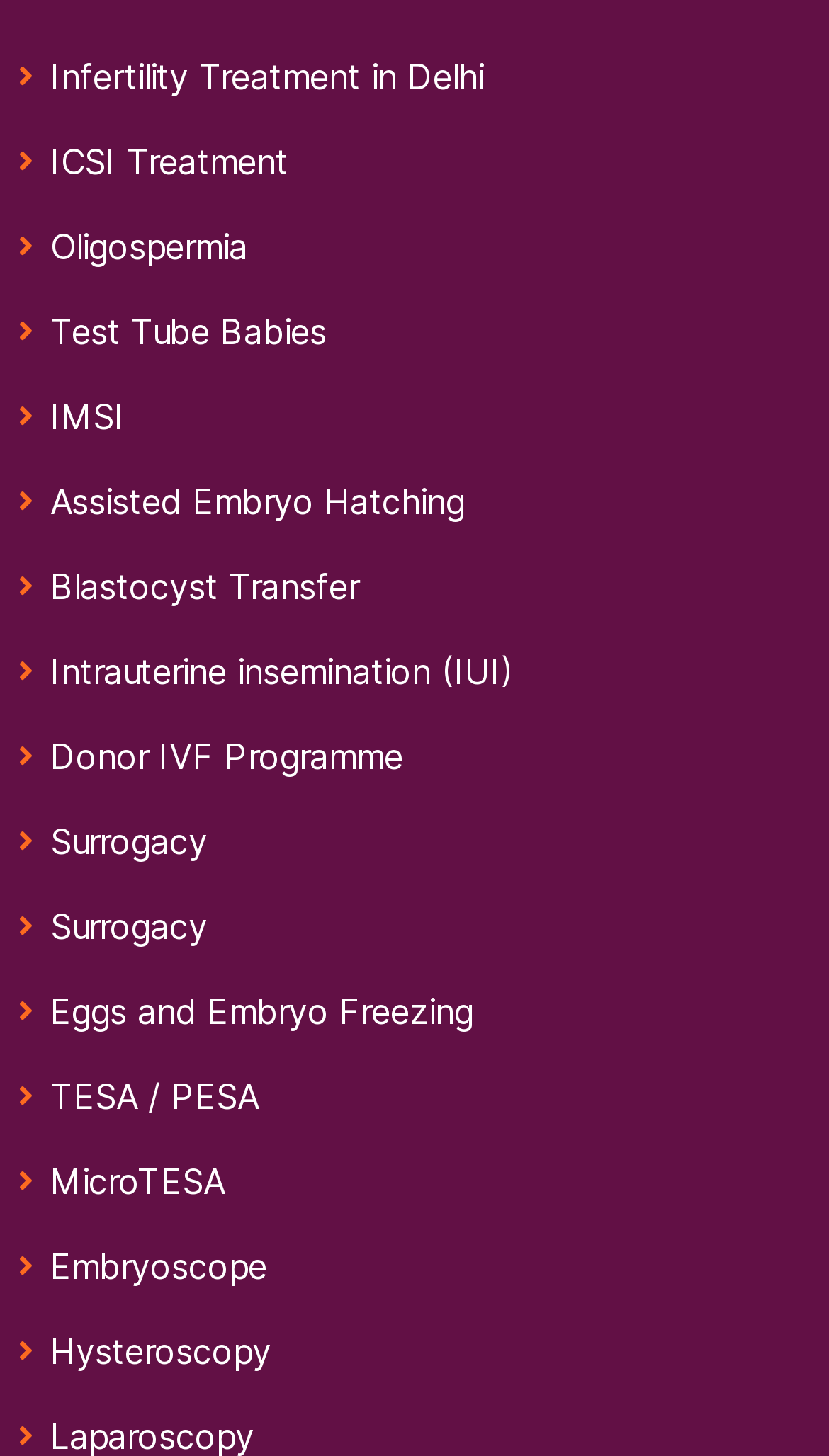How many links are related to surrogacy?
Analyze the image and deliver a detailed answer to the question.

There are two links related to surrogacy, both with the same text 'Surrogacy', indicating that the webpage provides information on this topic from different perspectives or with different focuses.